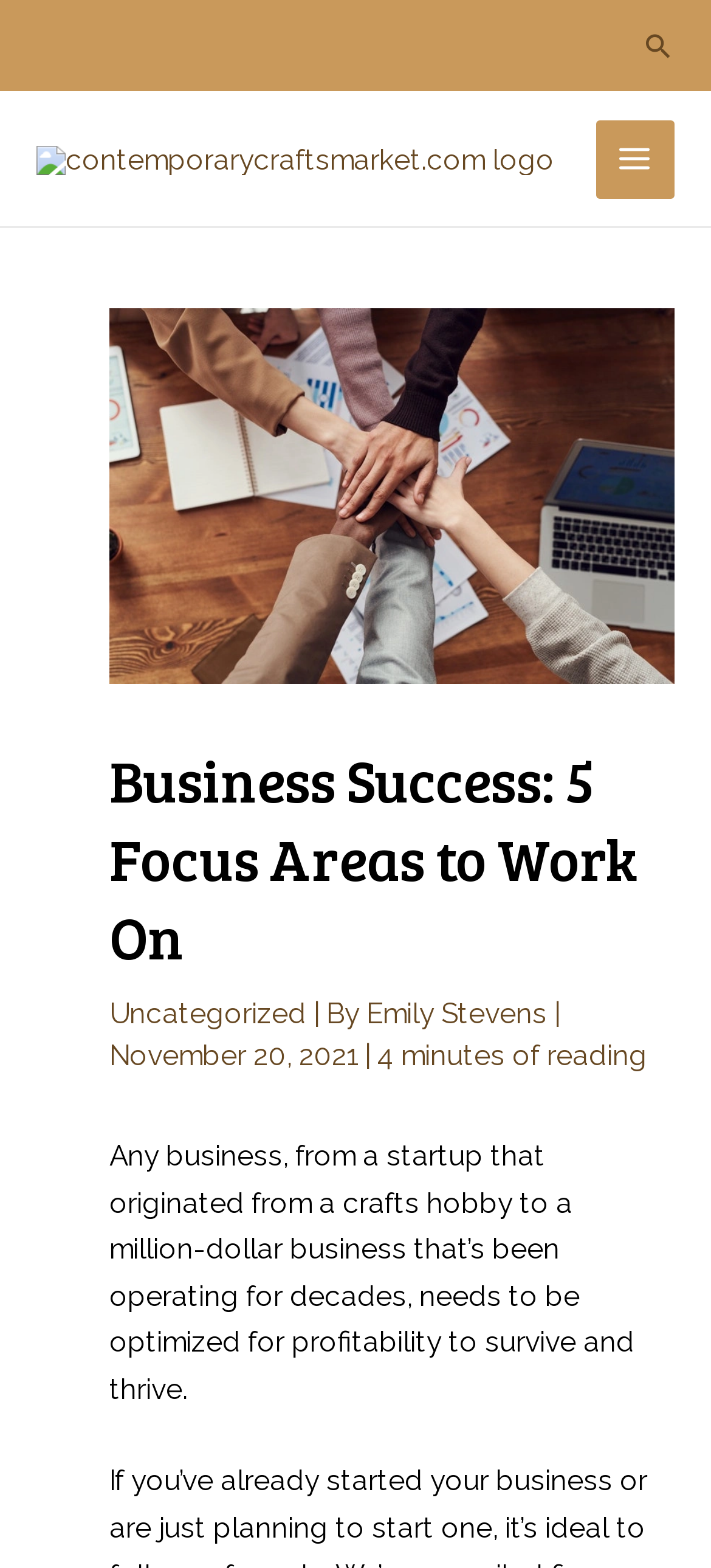What is the logo of the website?
Could you give a comprehensive explanation in response to this question?

The logo of the website is contemporarycraftsmarket.com, which can be found at the top left corner of the webpage, inside a link element.